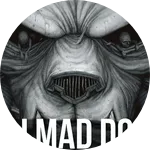Provide an extensive narrative of what is shown in the image.

This image features the logo of DJ Mad Dog, recognizable for its striking and intense design. The artwork prominently displays a fierce, stylized face, embodying a powerful and aggressive aesthetic that resonates with the hardcore music scene. The design emphasizes bold lines and a monochromatic color scheme, enhancing its dramatic effect. Below the emblematic portrait, the name "DJ Mad Dog" is featured in a bold typeface, further establishing the artist's brand identity. Known for energetic performances and contributions to genres such as Hardcore and Rawstyle, DJ Mad Dog remains a significant figure in the electronic music landscape.